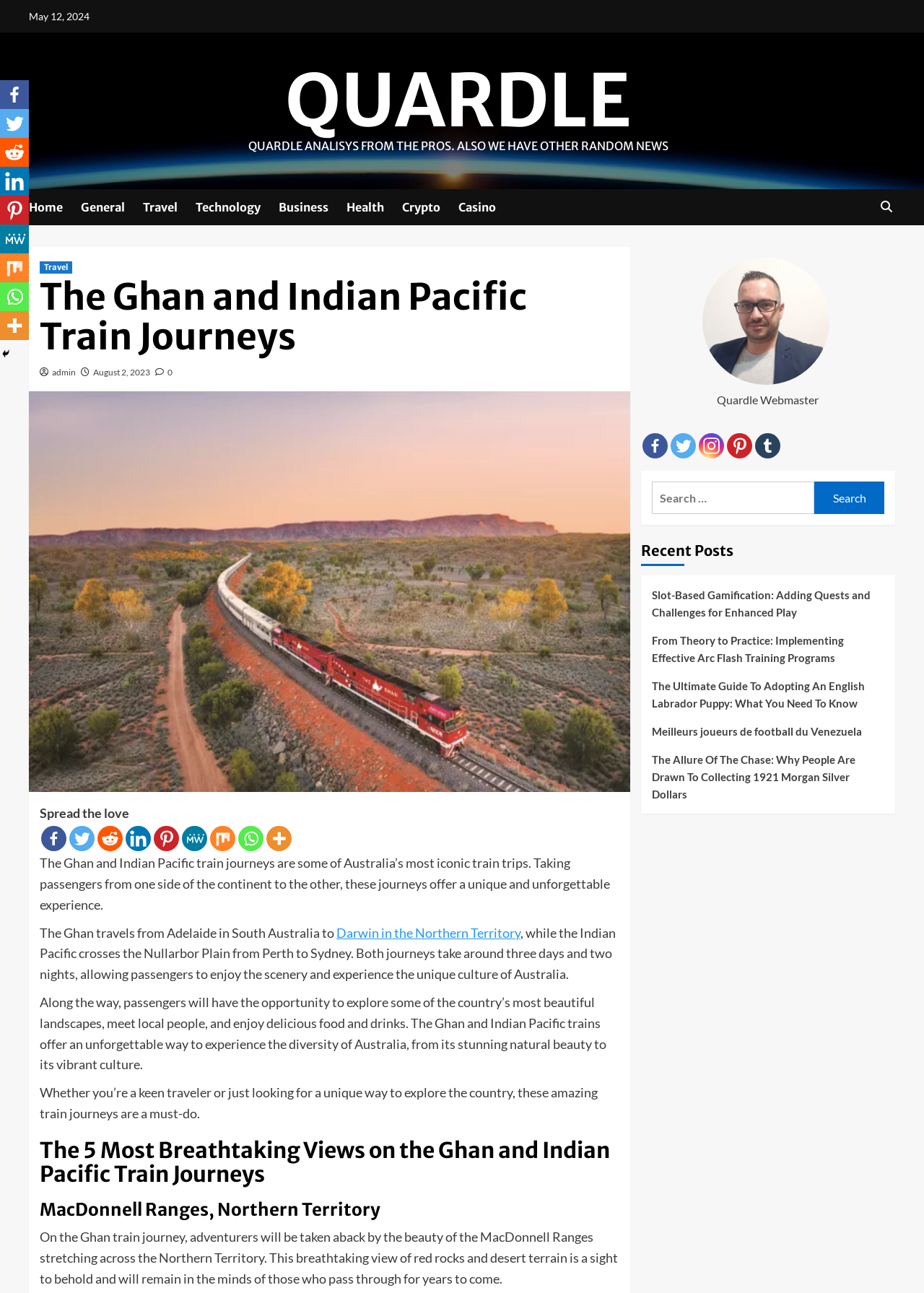Can you give a detailed response to the following question using the information from the image? What is the name of the mountain range mentioned on the webpage?

The webpage mentions the MacDonnell Ranges in the Northern Territory as one of the breathtaking views on the Ghan train journey. This mountain range is described as a sight to behold, with its red rocks and desert terrain.